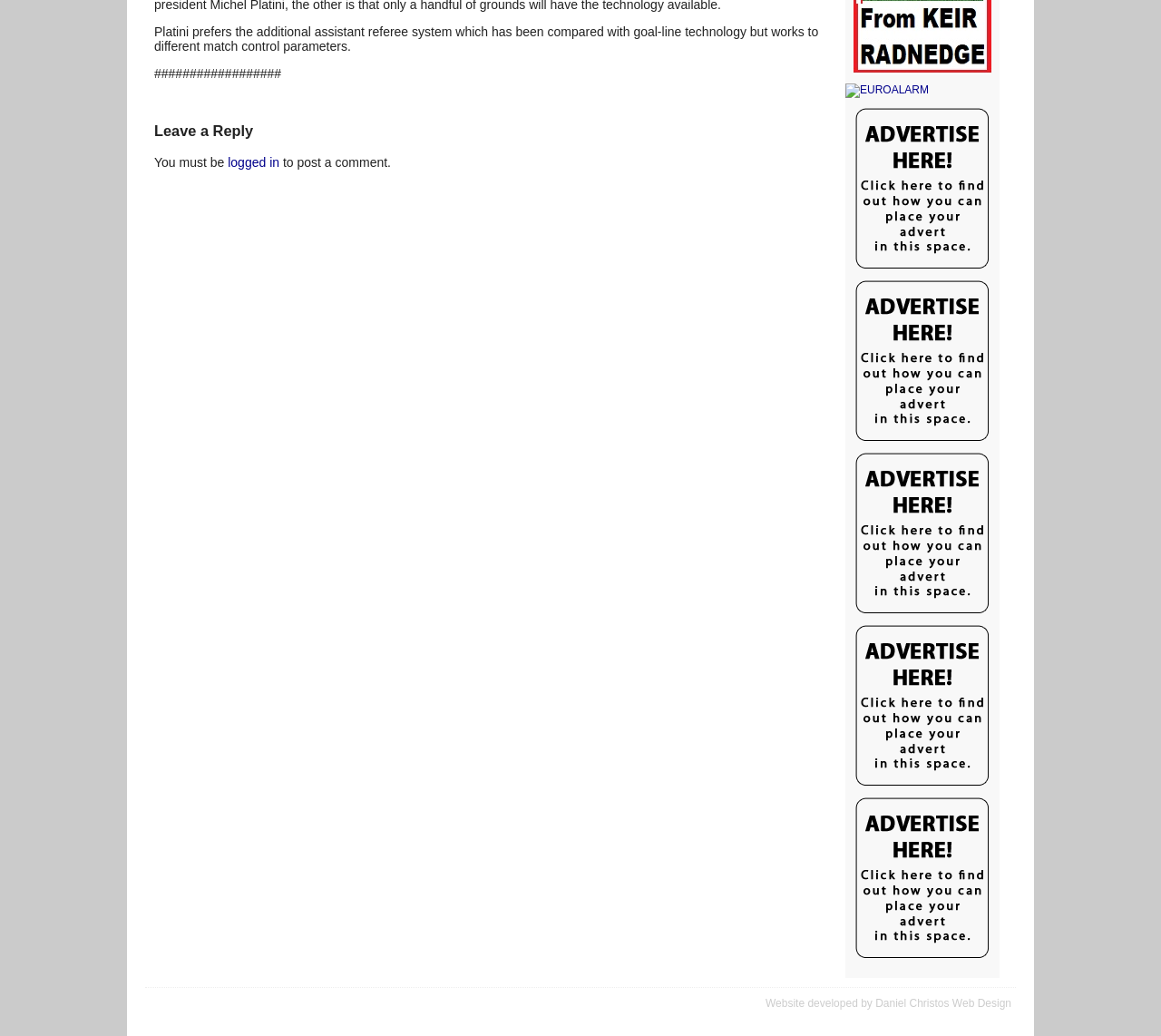From the element description: "logged in", extract the bounding box coordinates of the UI element. The coordinates should be expressed as four float numbers between 0 and 1, in the order [left, top, right, bottom].

[0.196, 0.149, 0.241, 0.163]